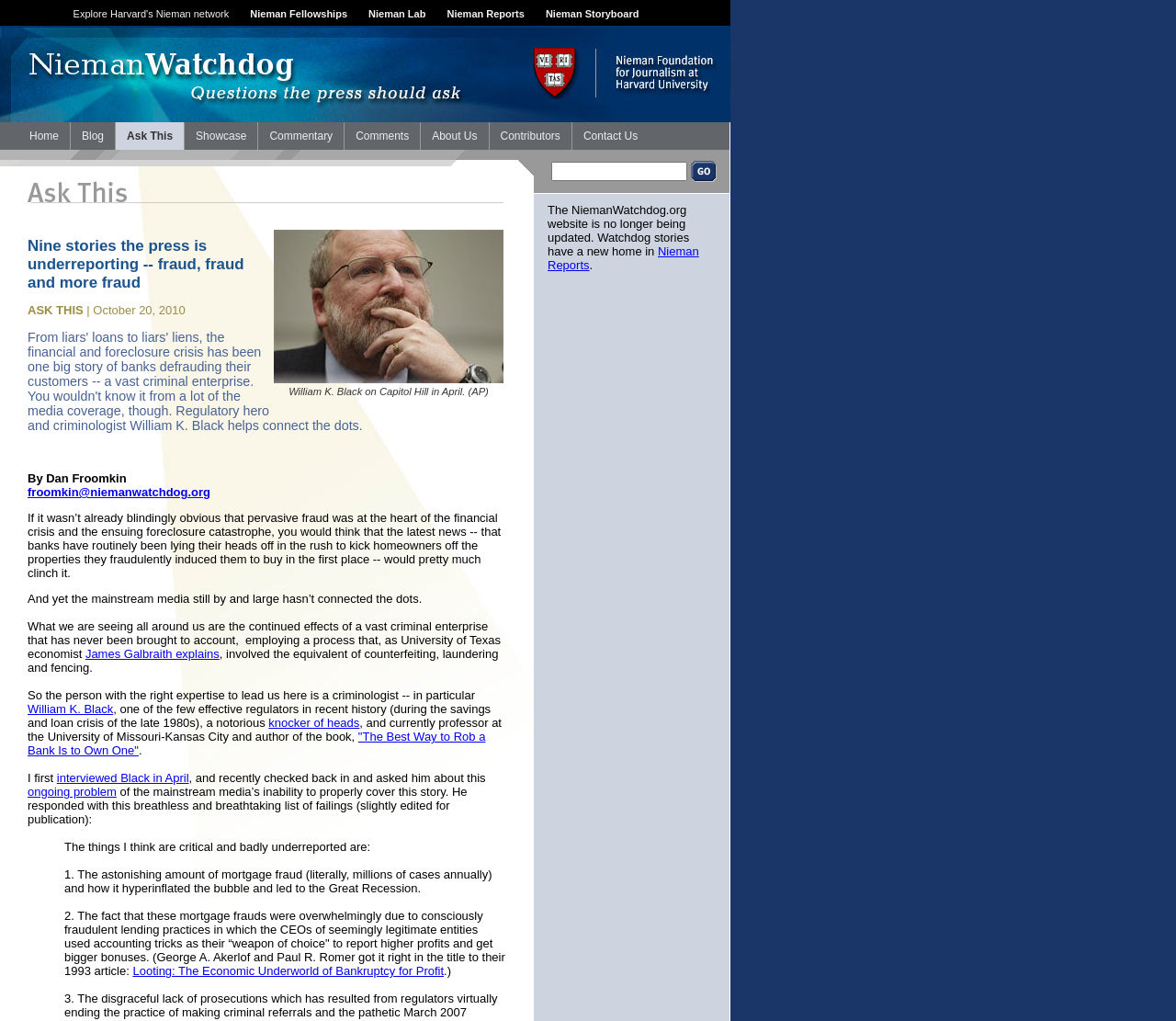Please identify the bounding box coordinates of the element I need to click to follow this instruction: "Enter text in the search box".

[0.469, 0.158, 0.585, 0.177]